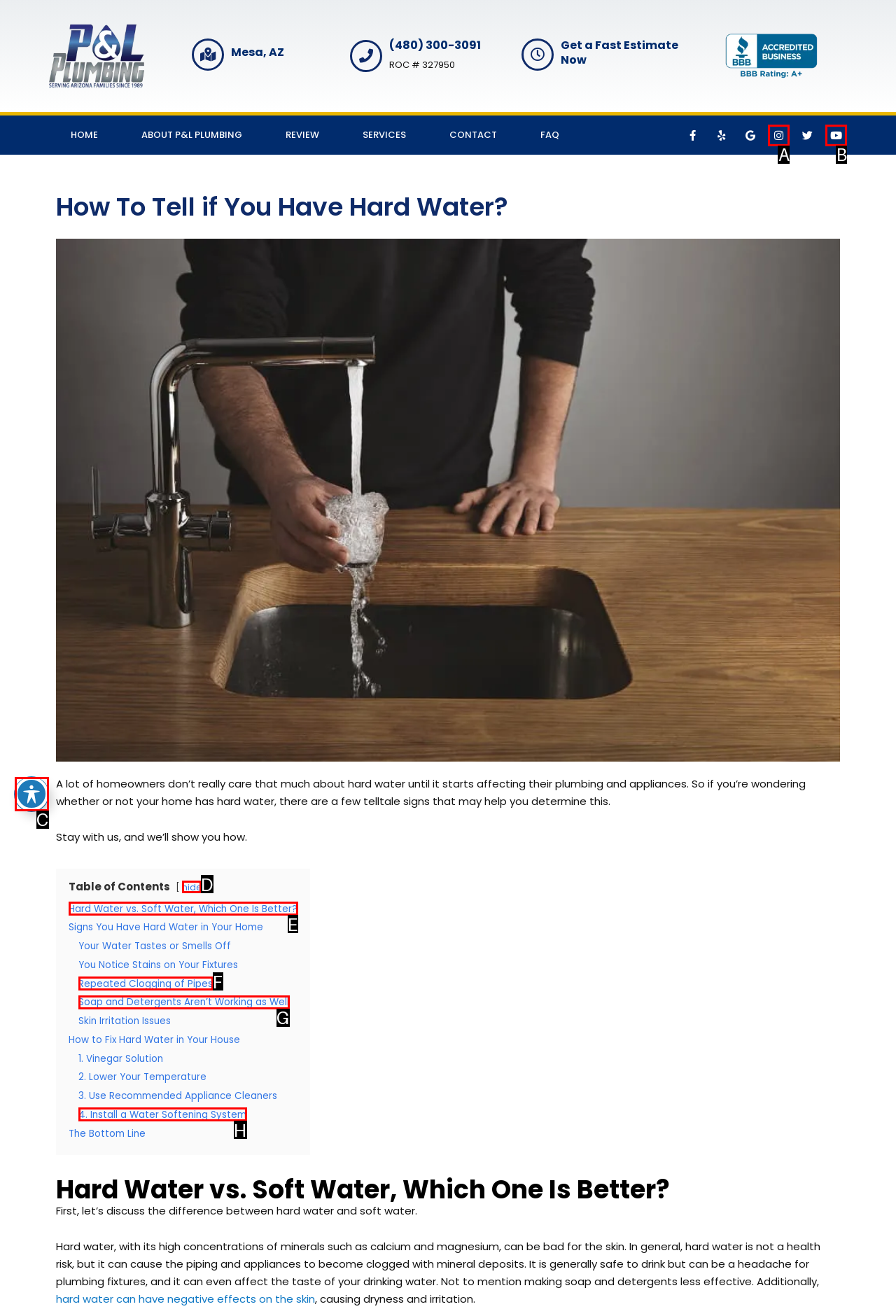Select the HTML element to finish the task: Click the 'Install a Water Softening System' link Reply with the letter of the correct option.

H